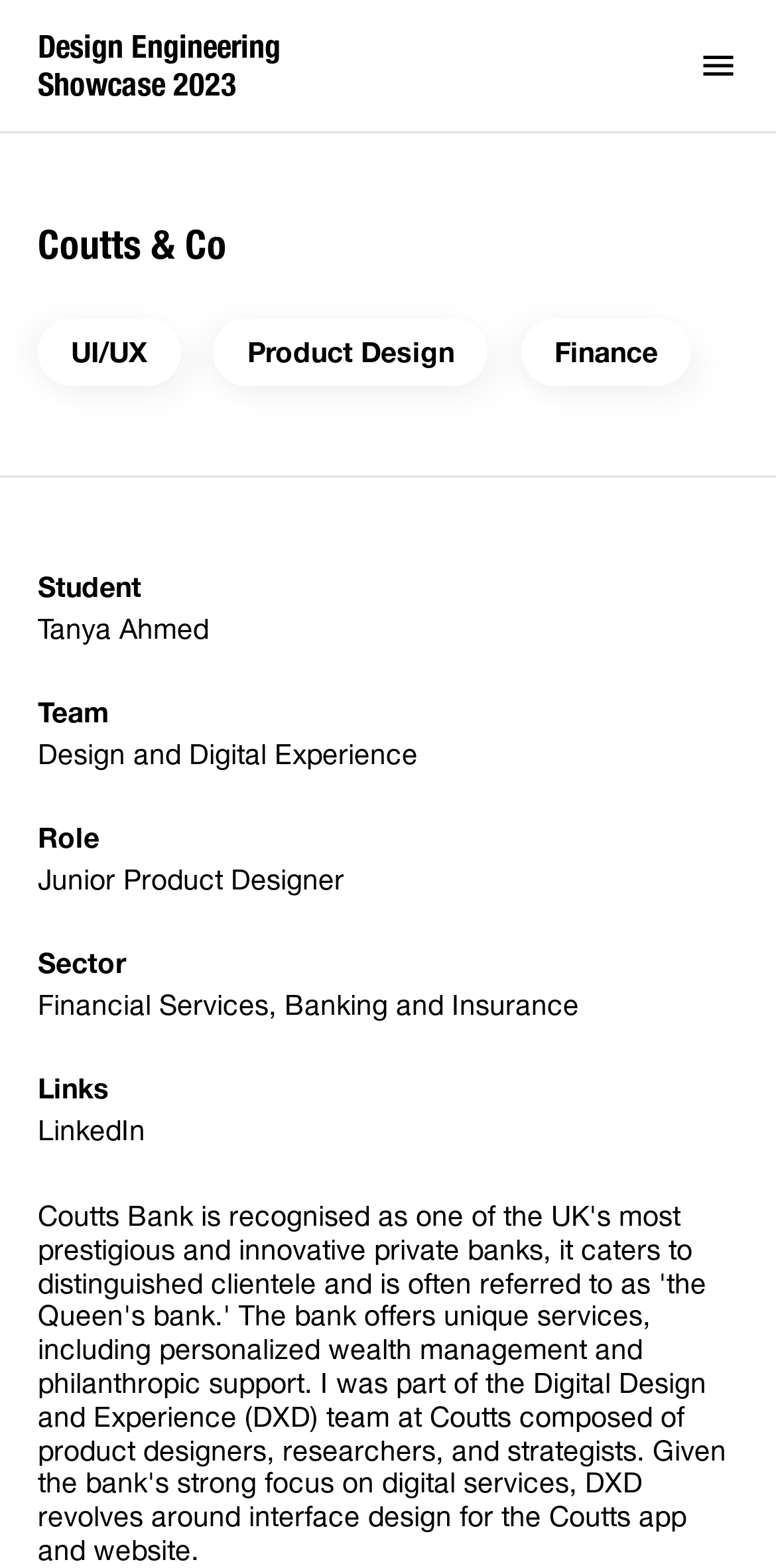Identify the bounding box coordinates for the UI element that matches this description: "Privacy Policy".

None